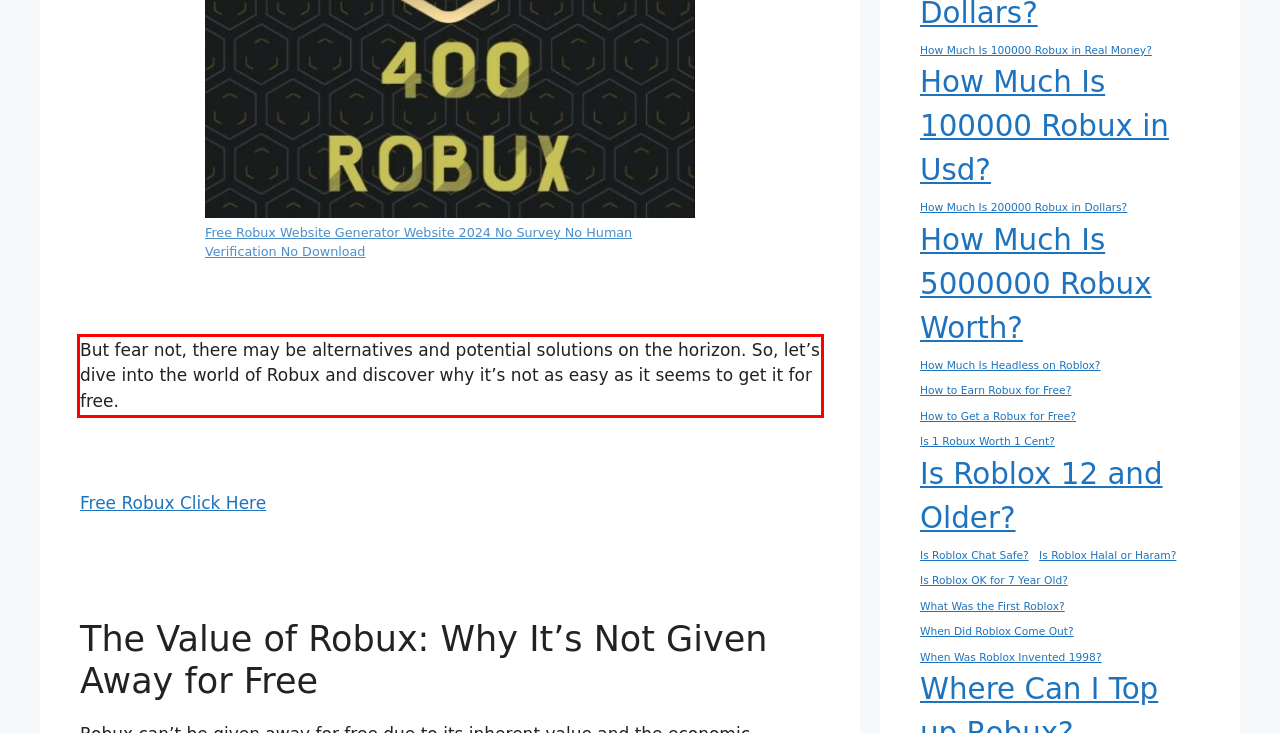You have a screenshot of a webpage with a red bounding box. Identify and extract the text content located inside the red bounding box.

But fear not, there may be alternatives and potential solutions on the horizon. So, let’s dive into the world of Robux and discover why it’s not as easy as it seems to get it for free.